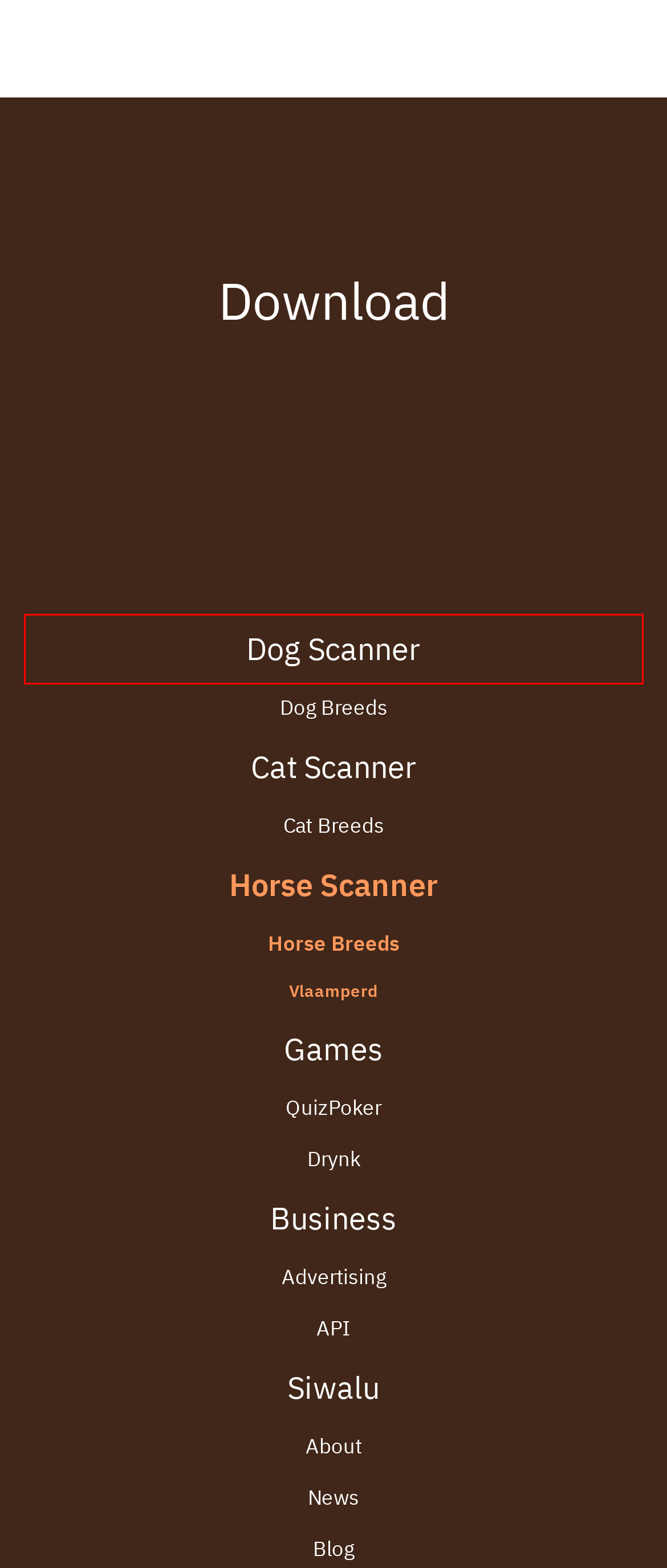You are given a screenshot of a webpage with a red rectangle bounding box around an element. Choose the best webpage description that matches the page after clicking the element in the bounding box. Here are the candidates:
A. About Us - Siwalu
B. Siwalu - Connecting people with games. Enjoy. Games. Together.
C. QuizPoker | Siwalu Games
D. Cat Scanner - #1 Cat Breed Identification on Android and iOS
E. Drynk: Board and Drinking Game
F. Dog Scanner - Overview of all dog breeds
G. Dog Scanner - #1 Dog Breed Identification on Android and iOS
H. ‎Horse Scanner on the App Store

G